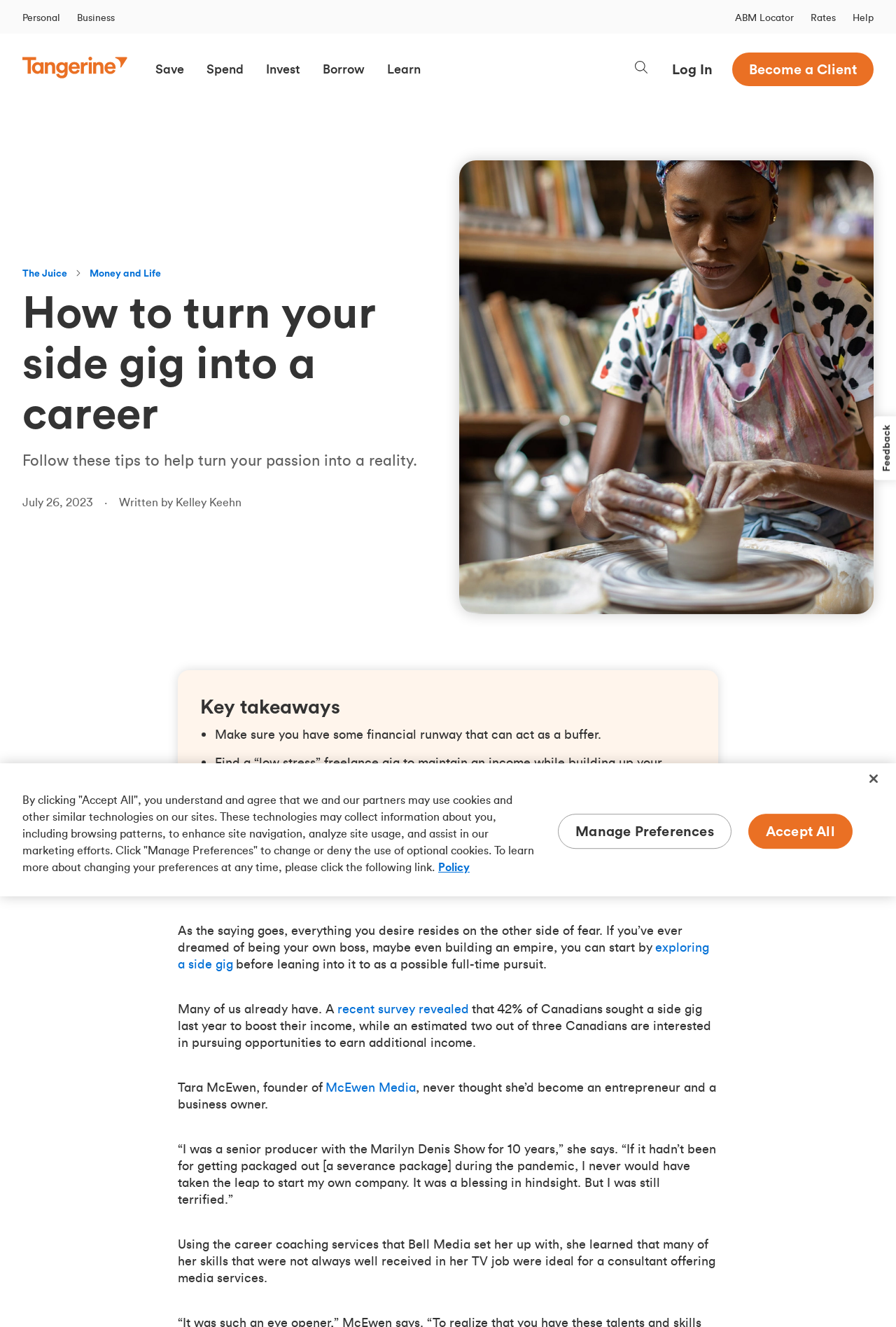Using the format (top-left x, top-left y, bottom-right x, bottom-right y), provide the bounding box coordinates for the described UI element. All values should be floating point numbers between 0 and 1: aria-label="Open Chatbot Dialog"

[0.944, 0.637, 0.981, 0.663]